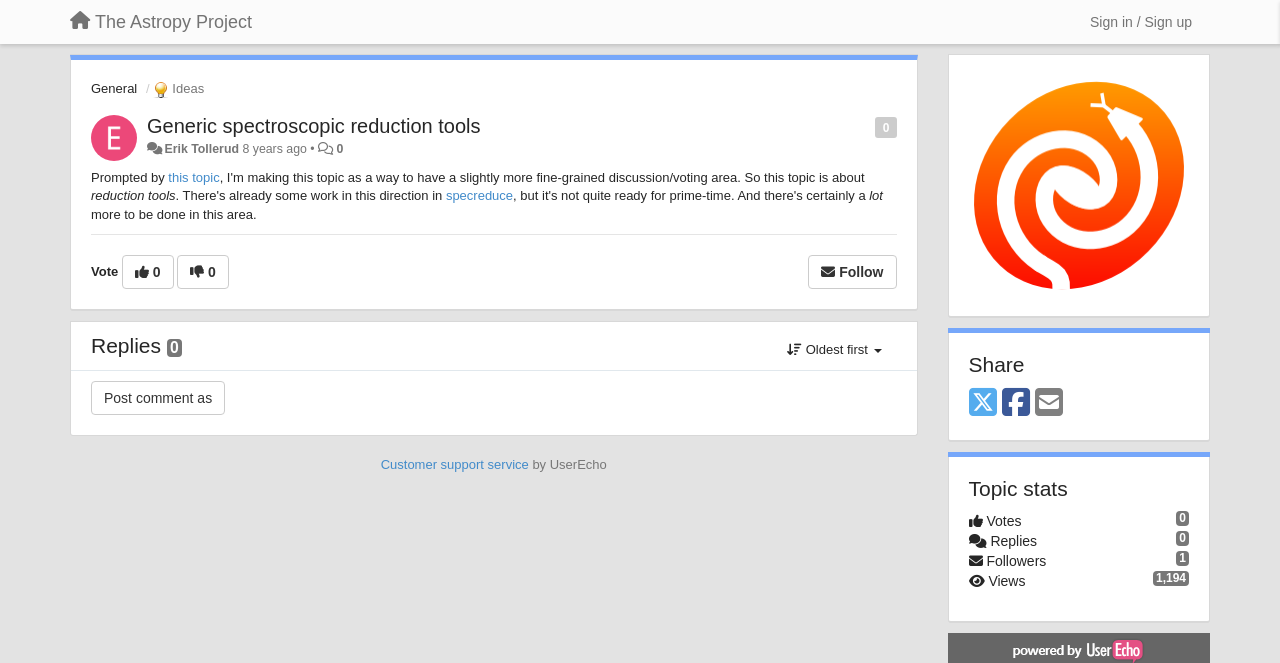Kindly determine the bounding box coordinates of the area that needs to be clicked to fulfill this instruction: "Click on the 'Contatti' link".

None